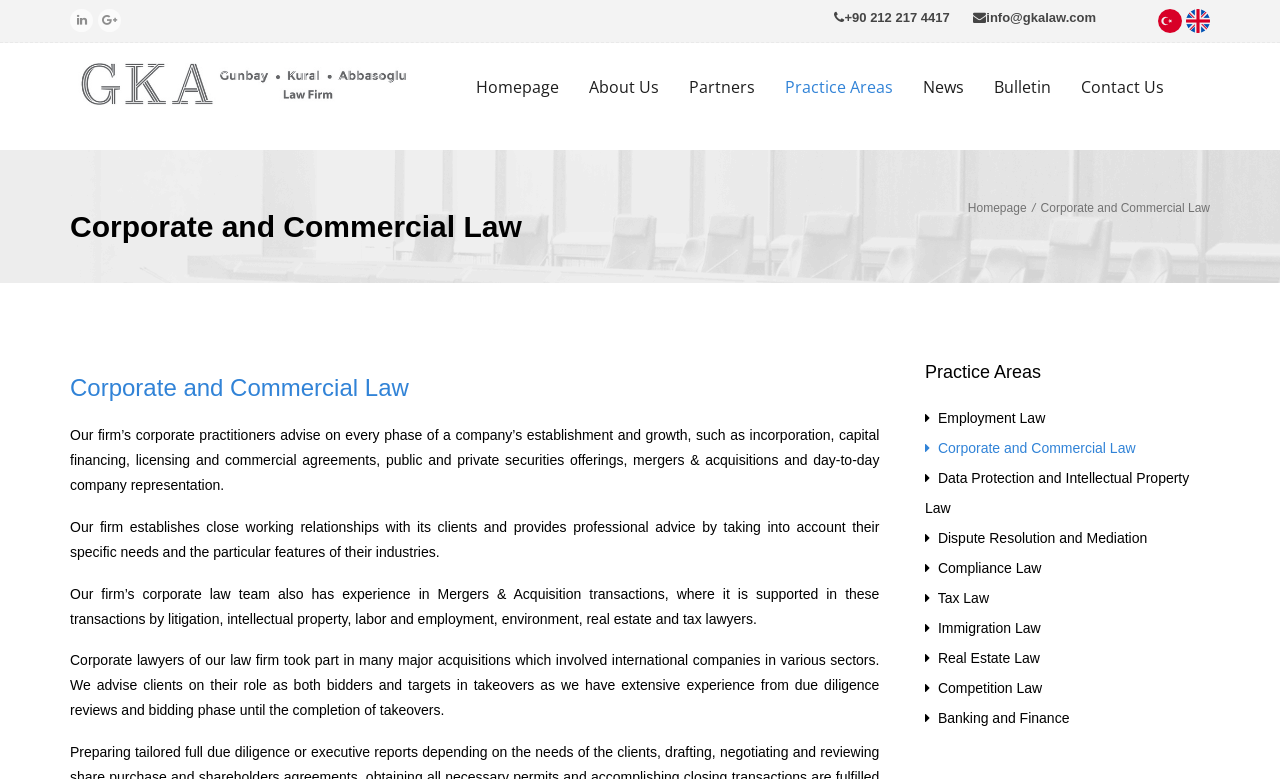Specify the bounding box coordinates of the area to click in order to execute this command: 'Click the phone number to contact'. The coordinates should consist of four float numbers ranging from 0 to 1, and should be formatted as [left, top, right, bottom].

[0.66, 0.013, 0.742, 0.032]